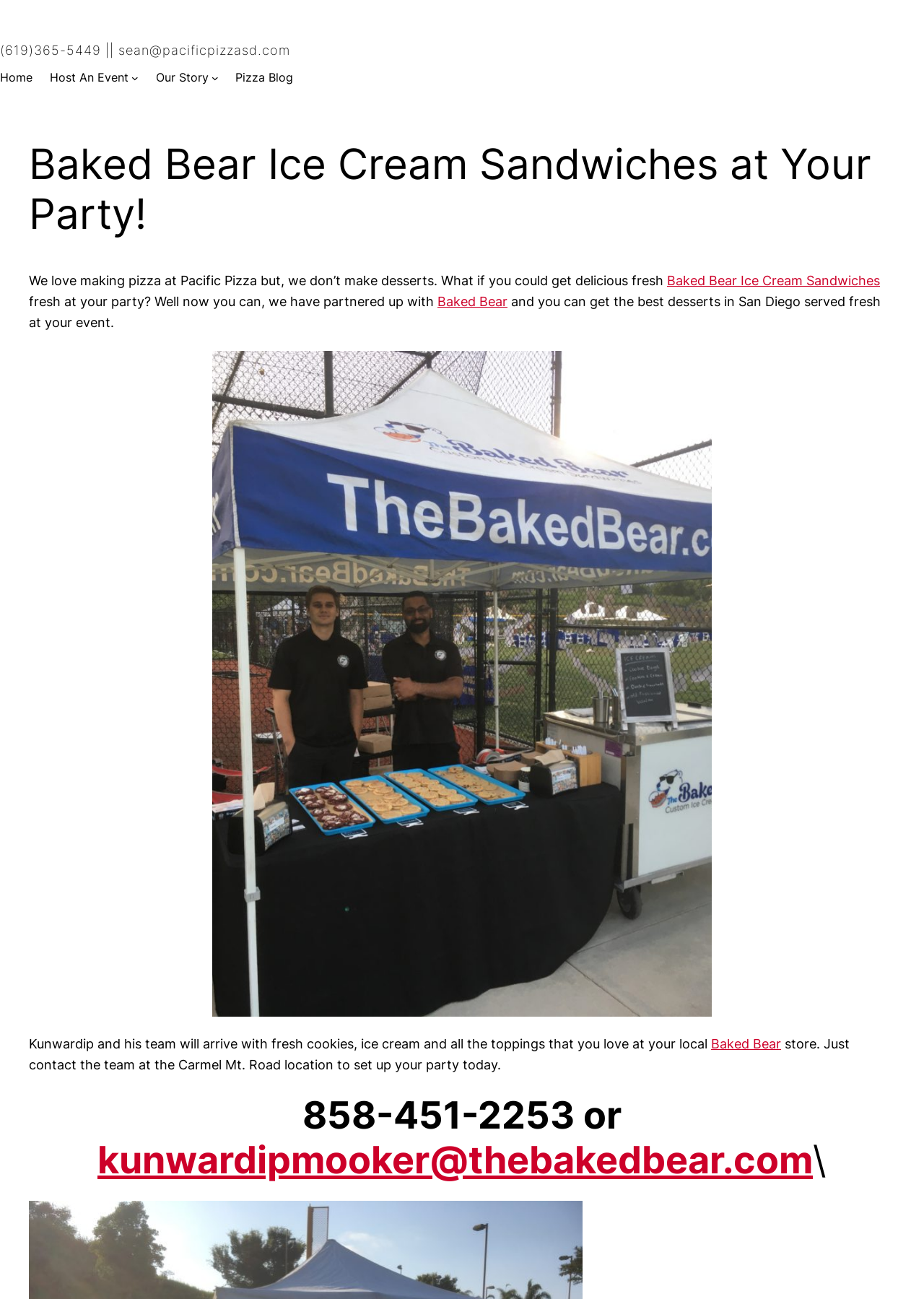Can you give a detailed response to the following question using the information from the image? What is the phone number to contact for hosting an event?

The phone number can be found at the top of the webpage, in the heading element, which is '(619)365-5449 || sean@pacificpizzasd.com'. This is likely the contact information for hosting an event at Pacific Pizza.